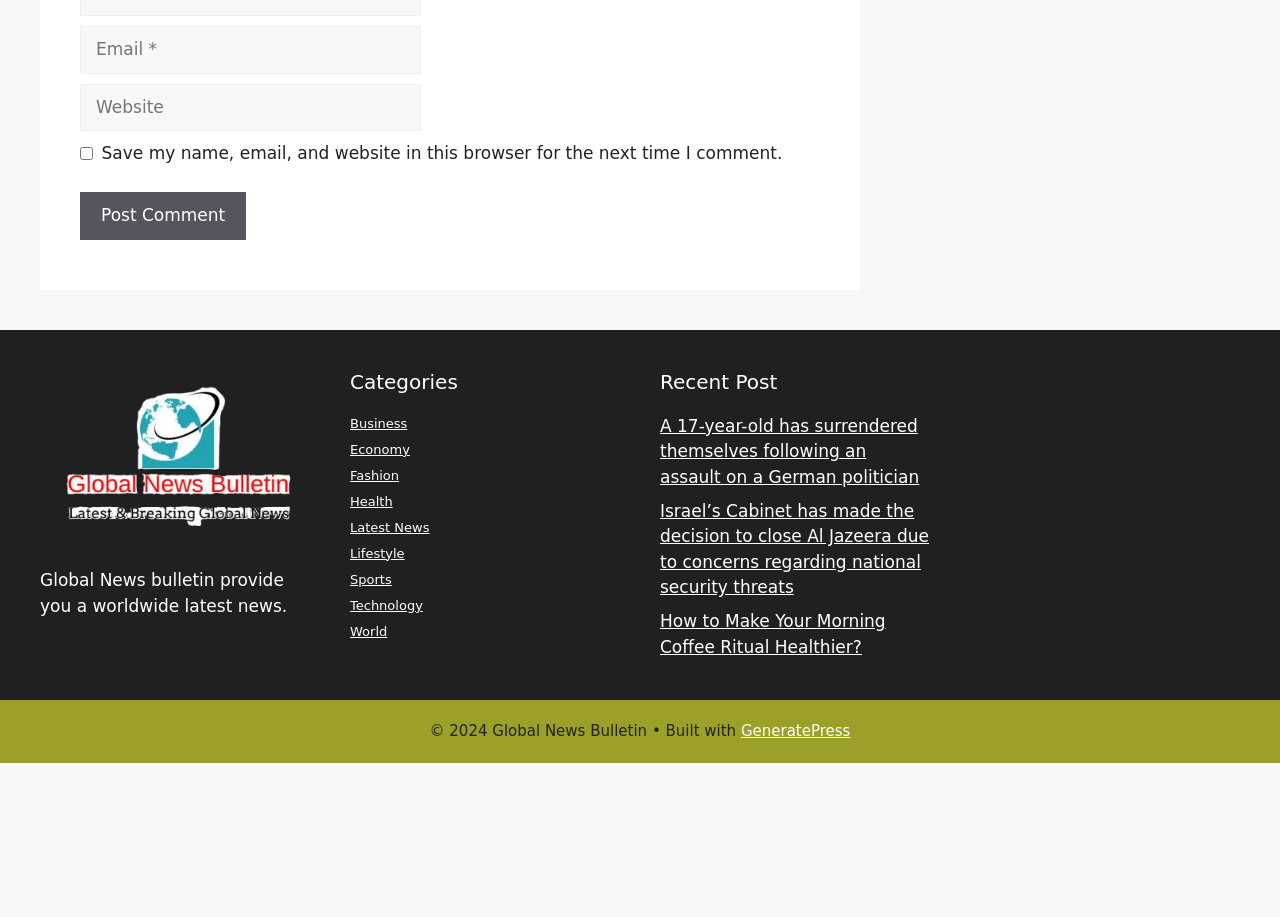What is the purpose of the checkbox?
Could you give a comprehensive explanation in response to this question?

The checkbox is labeled 'Save my name, email, and website in this browser for the next time I comment.' This suggests that its purpose is to save the user's data for future comments.